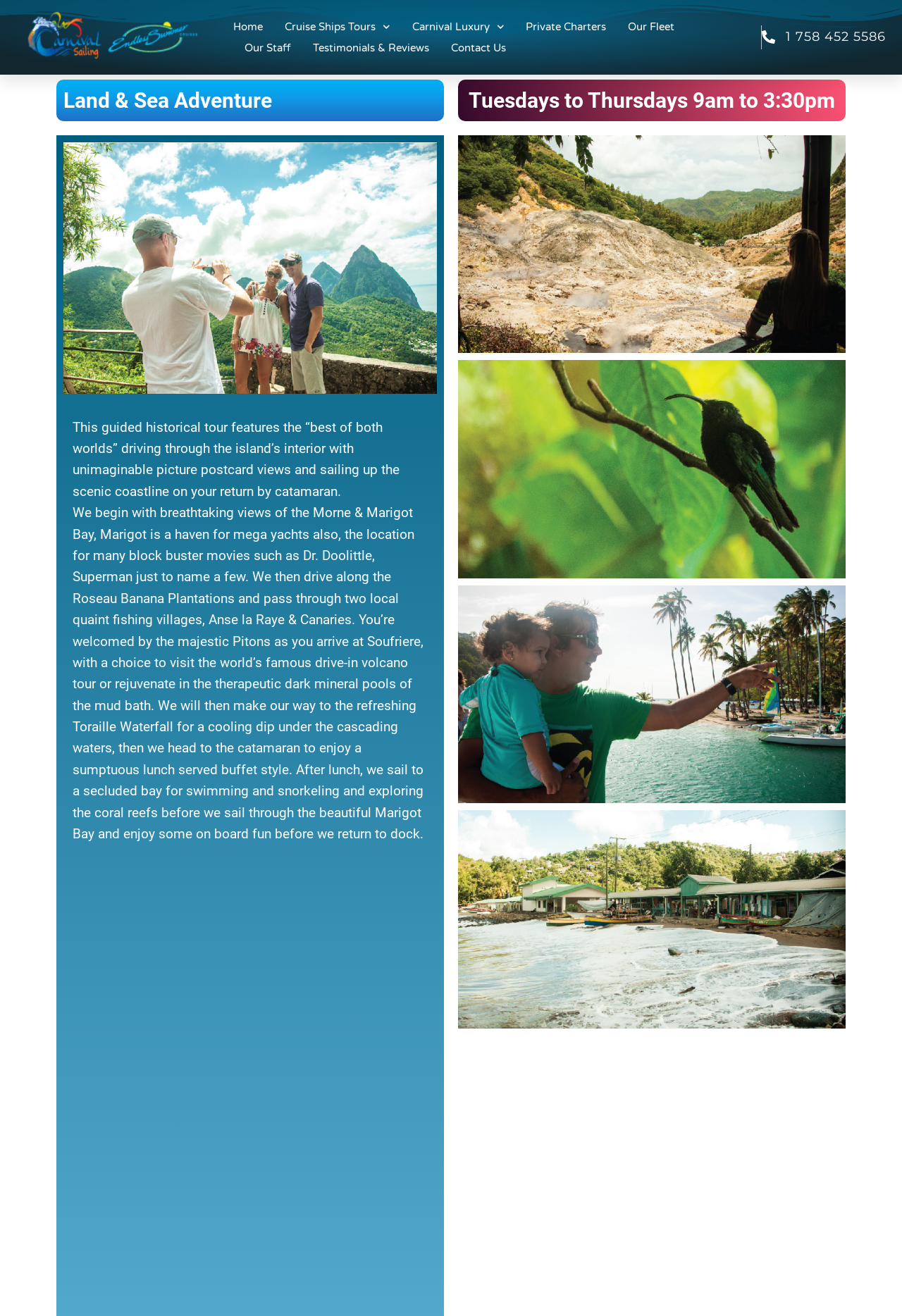Can you specify the bounding box coordinates of the area that needs to be clicked to fulfill the following instruction: "Click on Home"?

[0.259, 0.012, 0.292, 0.028]